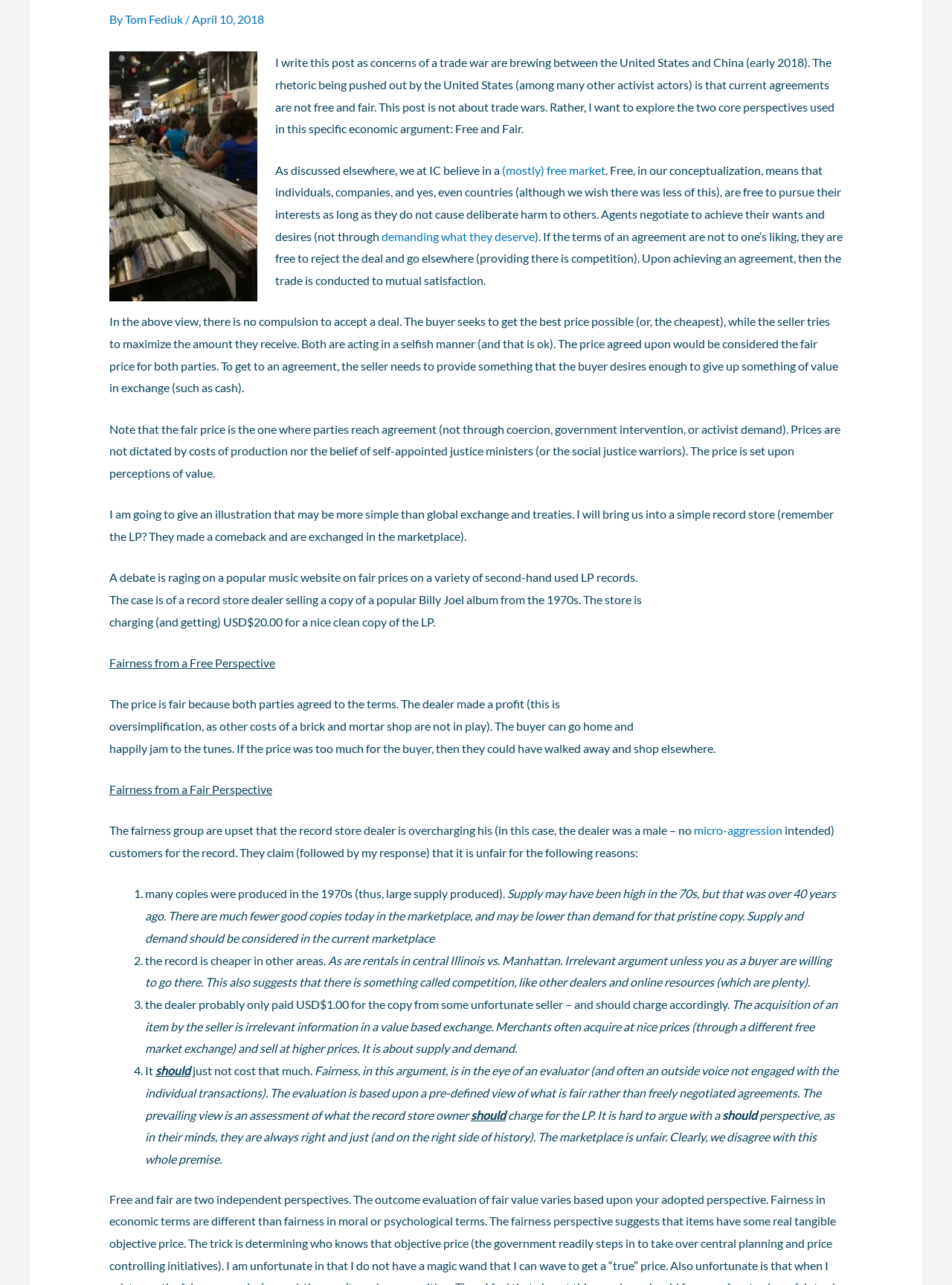What is the example used to illustrate the concept of fairness?
Look at the image and provide a detailed response to the question.

The author uses the example of a record store to illustrate the concept of fairness, where a dealer is selling a copy of a popular Billy Joel album from the 1970s for USD$20.00.